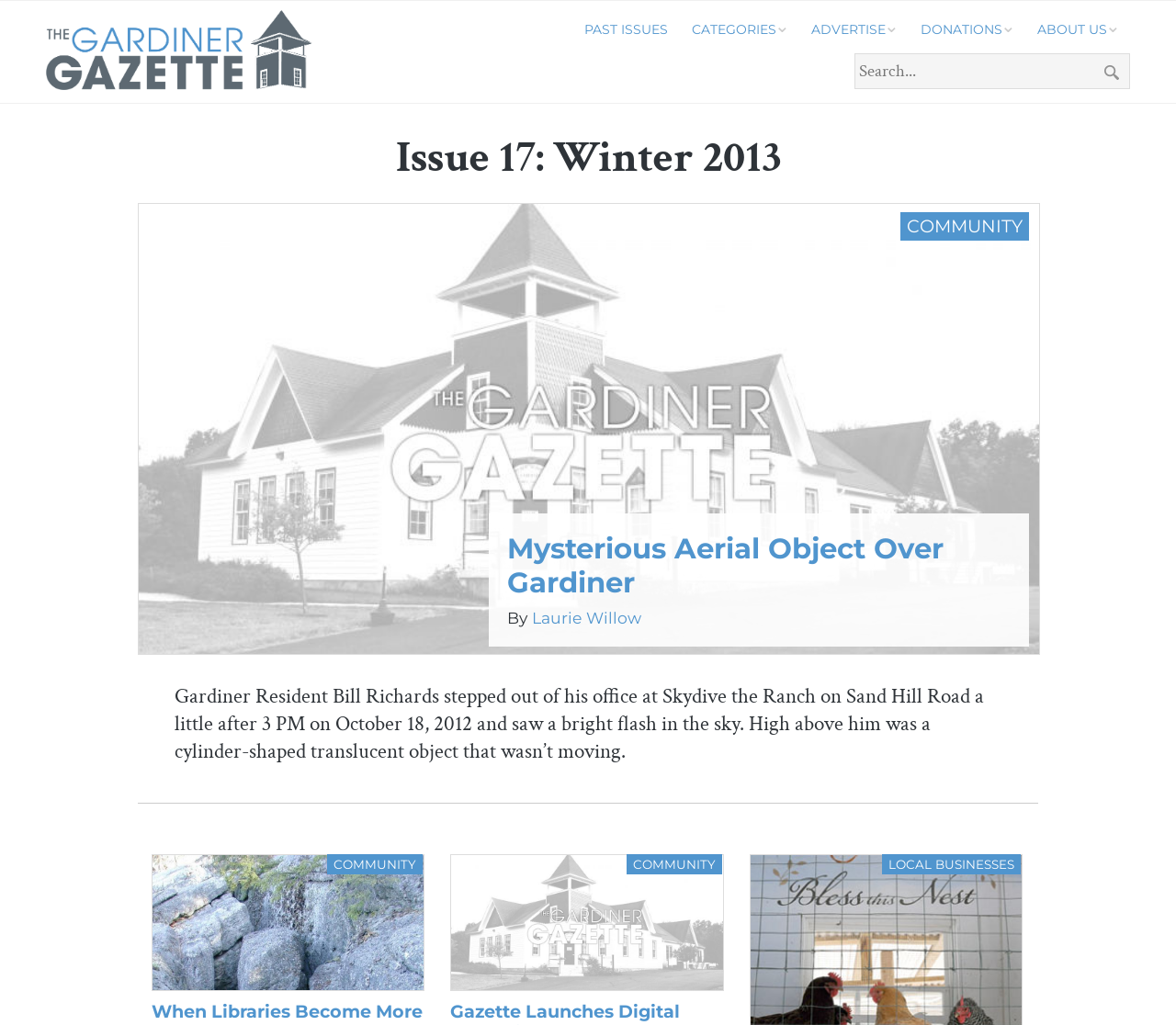Please provide a comprehensive answer to the question below using the information from the image: How many links are present in the top navigation bar?

The top navigation bar contains four links: 'PAST ISSUES', 'ADVERTISE', 'DONATIONS', and 'ABOUT US'. These links can be used to navigate to different sections of the publication's website.